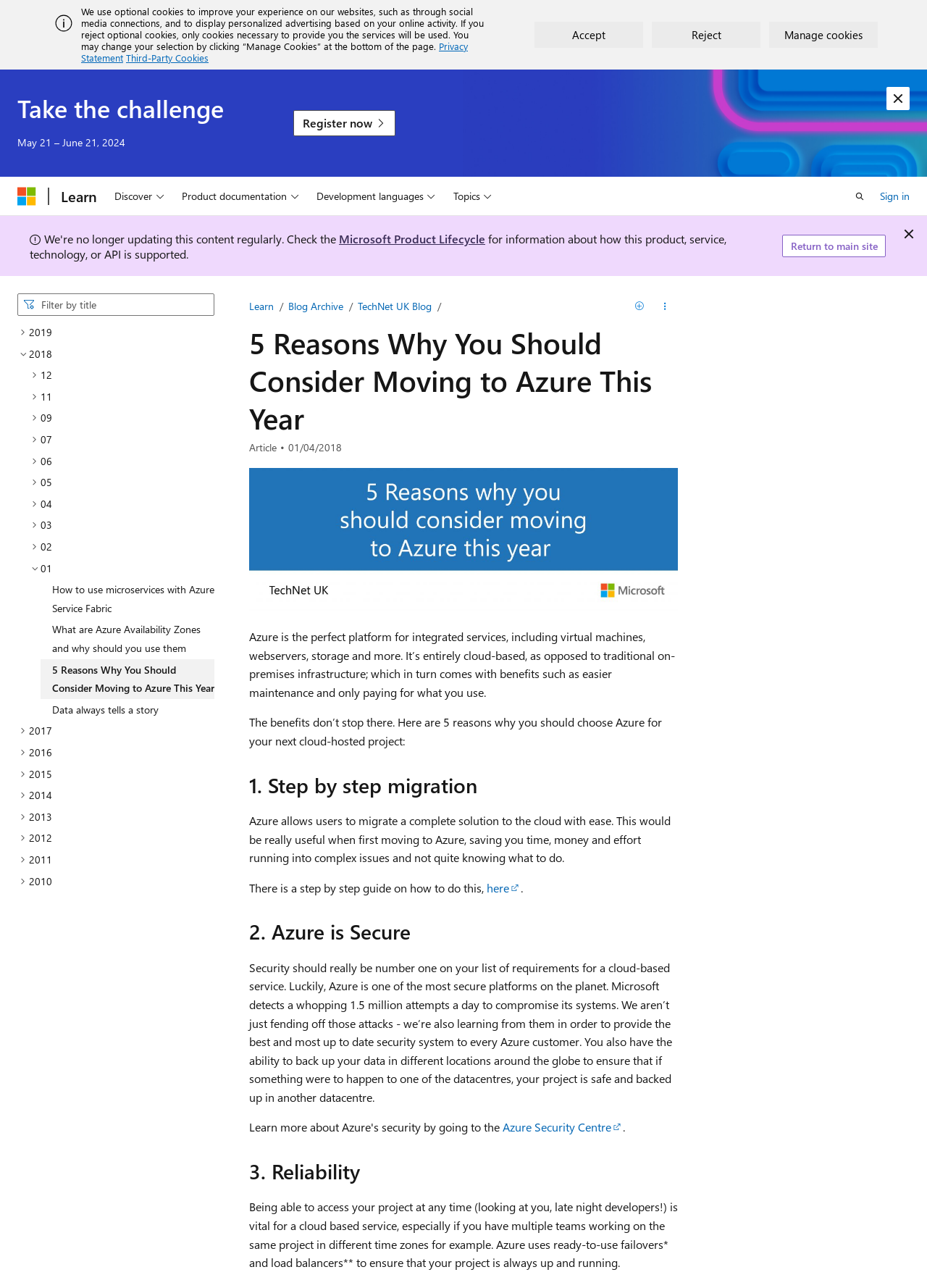What is the main topic of this webpage?
Answer the question with a detailed and thorough explanation.

Based on the webpage content, it appears that the main topic is Azure, a cloud-based platform, as it is mentioned in the title and throughout the article.